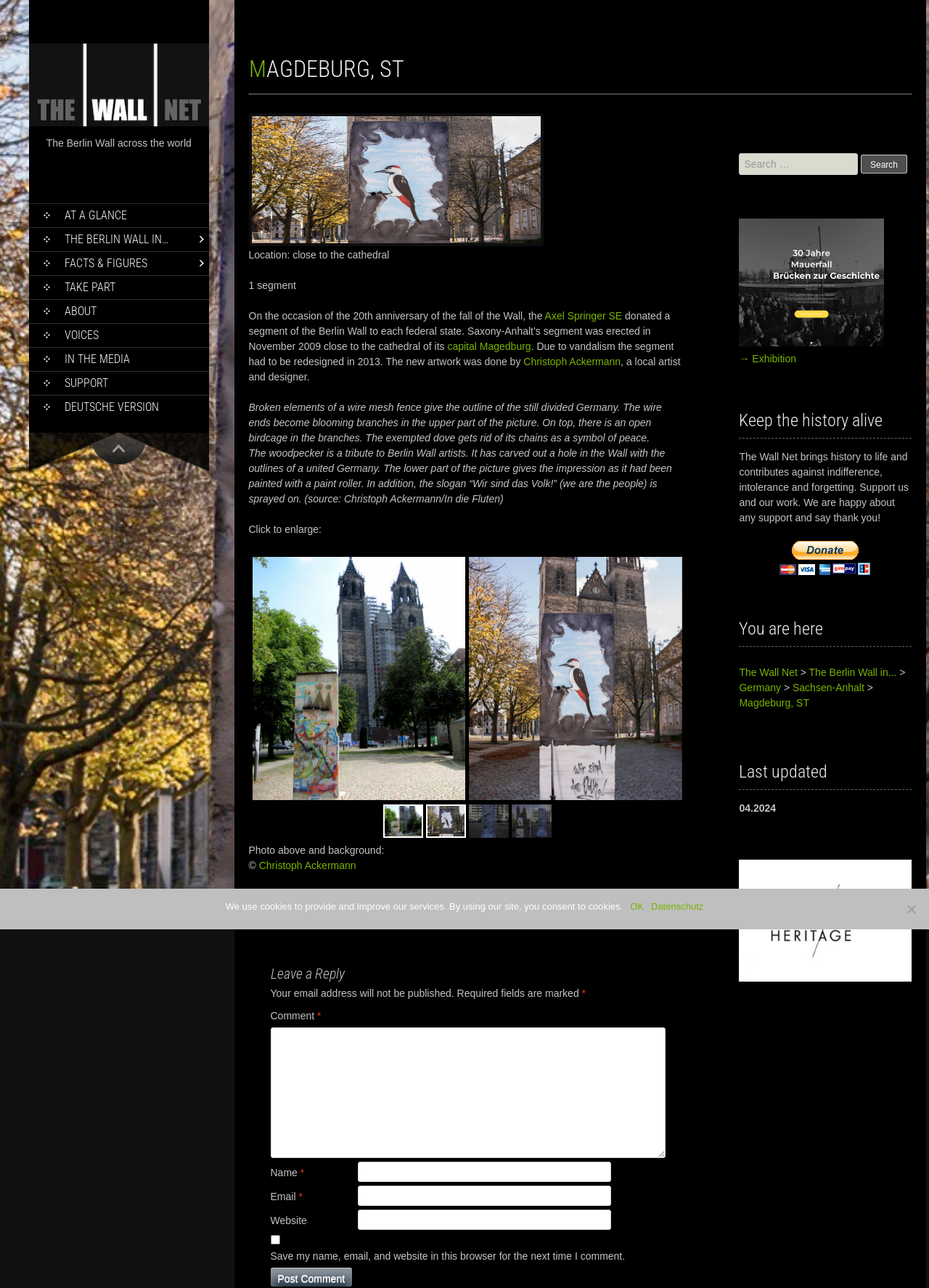Please provide a detailed answer to the question below based on the screenshot: 
What is the slogan sprayed on the Berlin Wall segment?

I found the answer by reading the article section, where it says 'In addition, the slogan “Wir sind das Volk!” (we are the people) is sprayed on'.